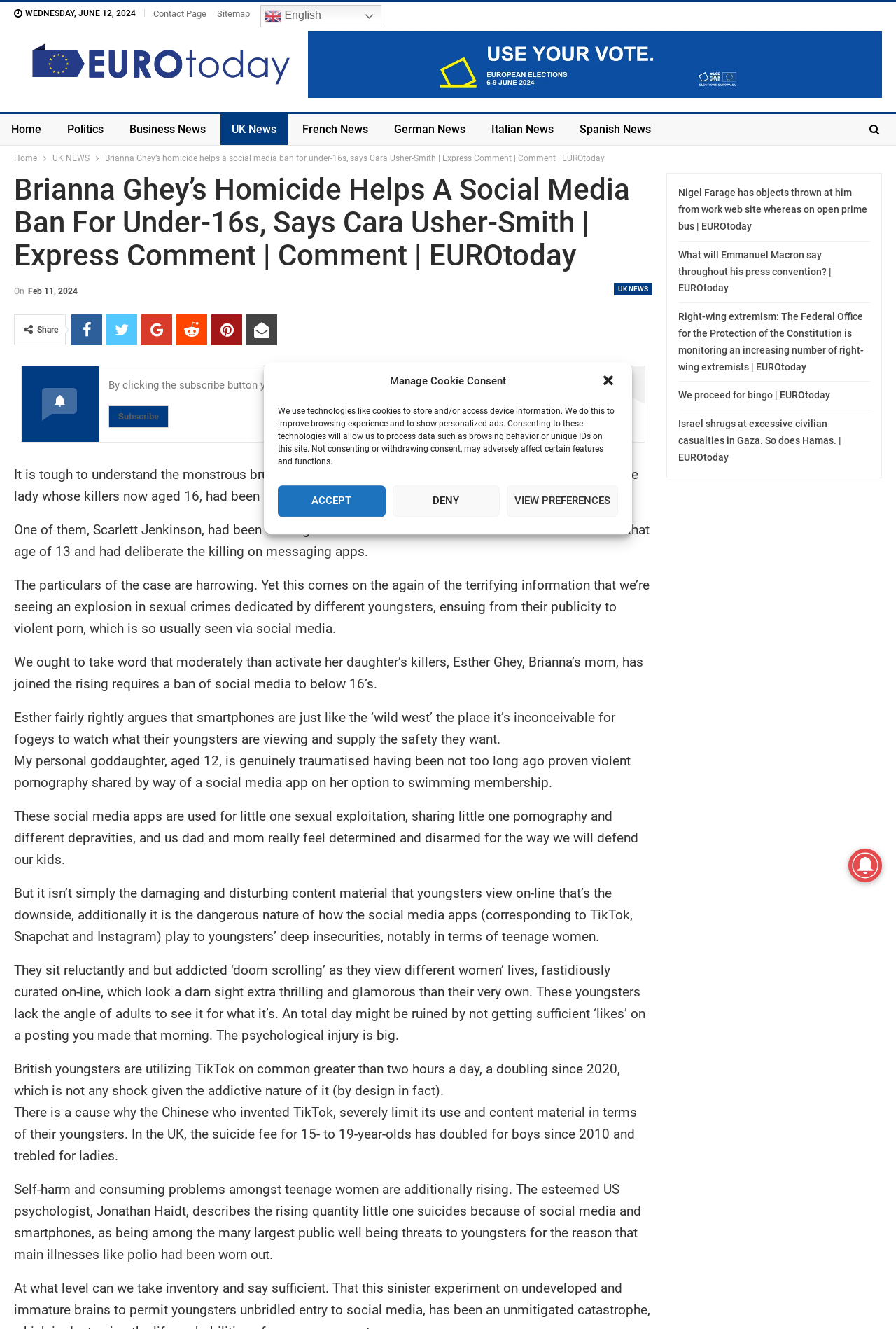Based on the image, give a detailed response to the question: What is the topic of the article?

The topic of the article is about the homicide of Brianna Ghey, a transgender teenage girl, and its relation to social media ban for under-16s.